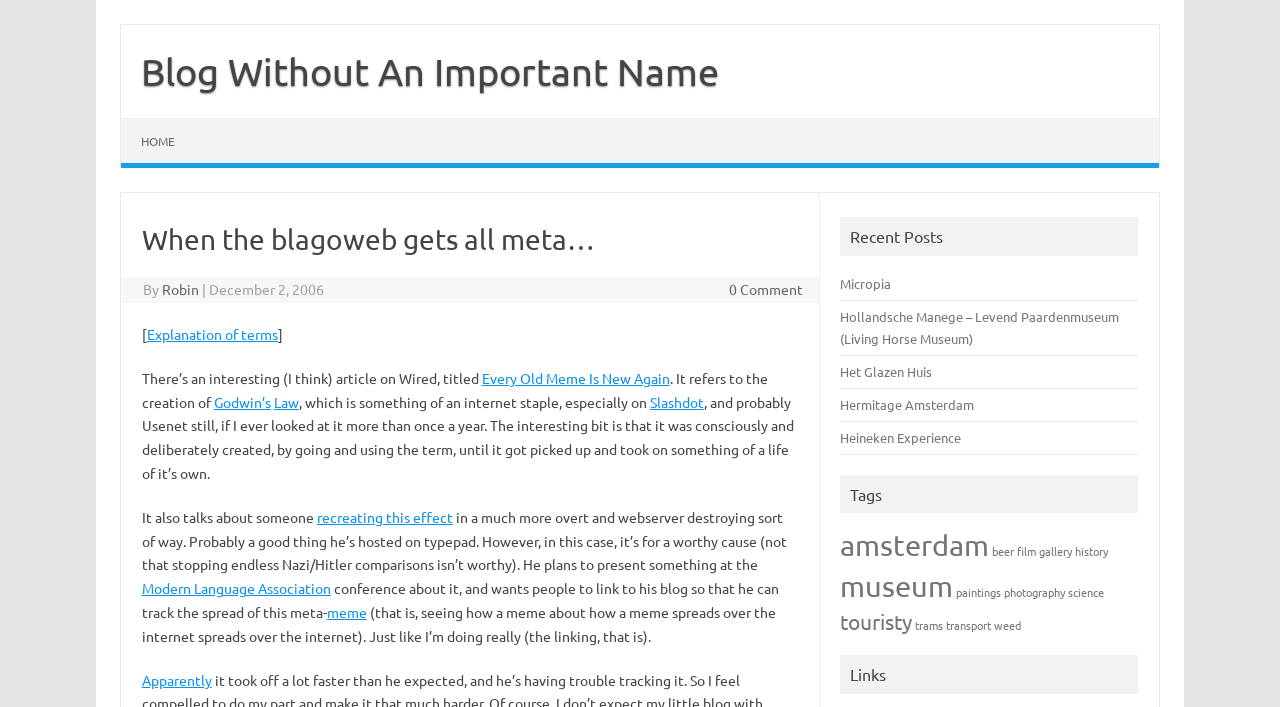Please identify the bounding box coordinates of the element that needs to be clicked to perform the following instruction: "Visit the blog homepage".

[0.11, 0.069, 0.562, 0.132]